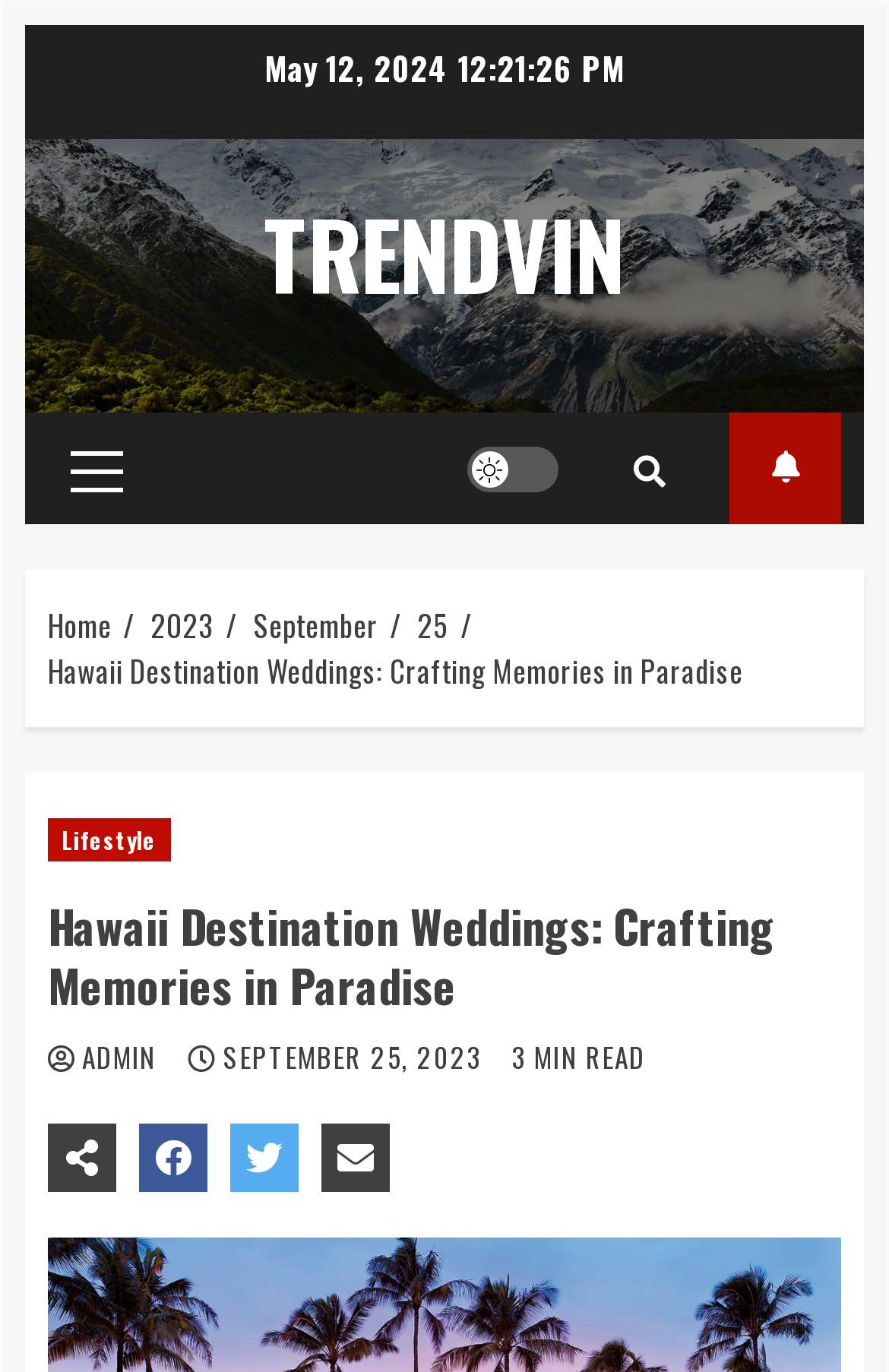Indicate the bounding box coordinates of the element that must be clicked to execute the instruction: "Toggle the 'Light/Dark Button'". The coordinates should be given as four float numbers between 0 and 1, i.e., [left, top, right, bottom].

[0.526, 0.325, 0.628, 0.358]